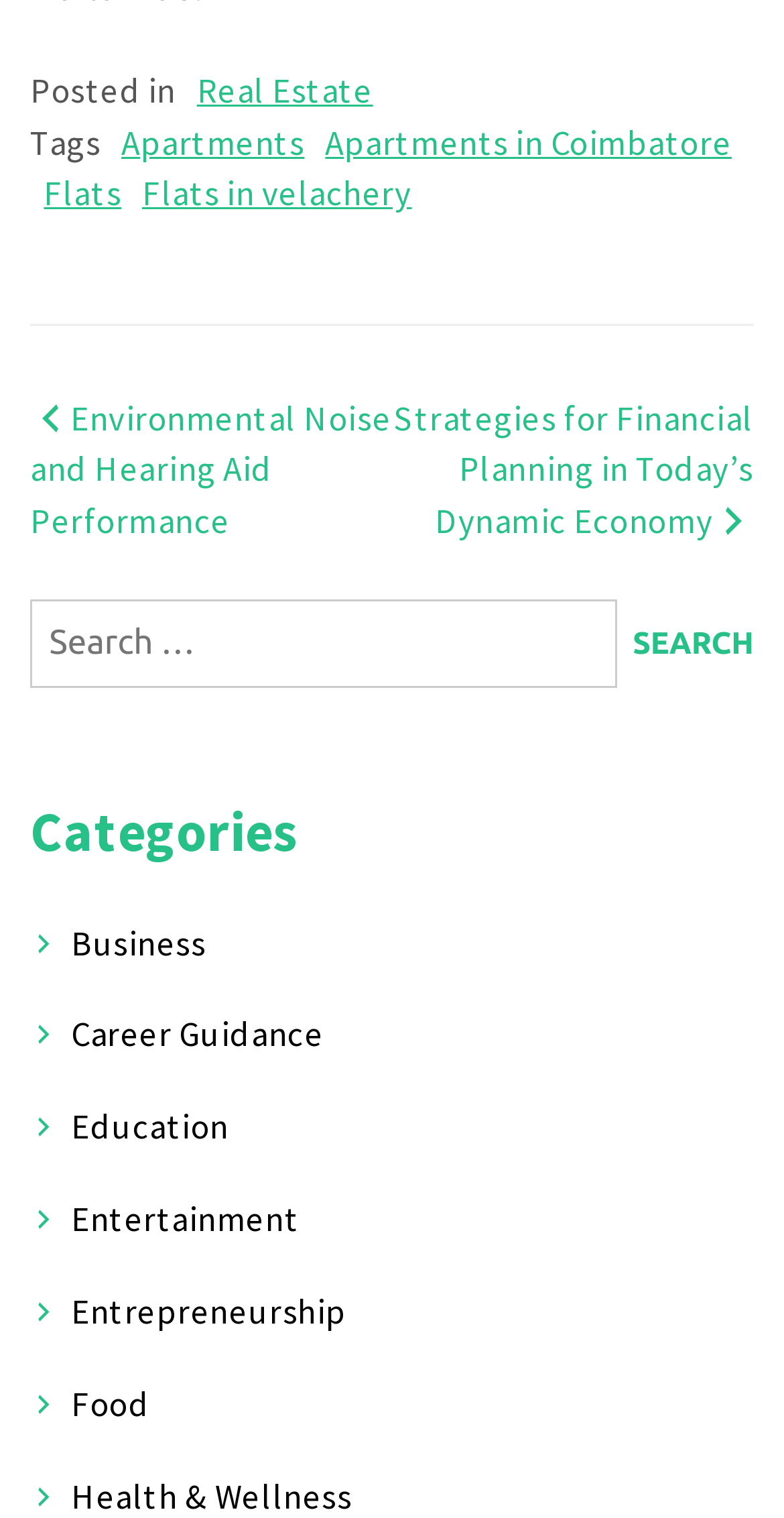Find the bounding box coordinates of the UI element according to this description: "Apartments in Coimbatore".

[0.415, 0.079, 0.933, 0.108]